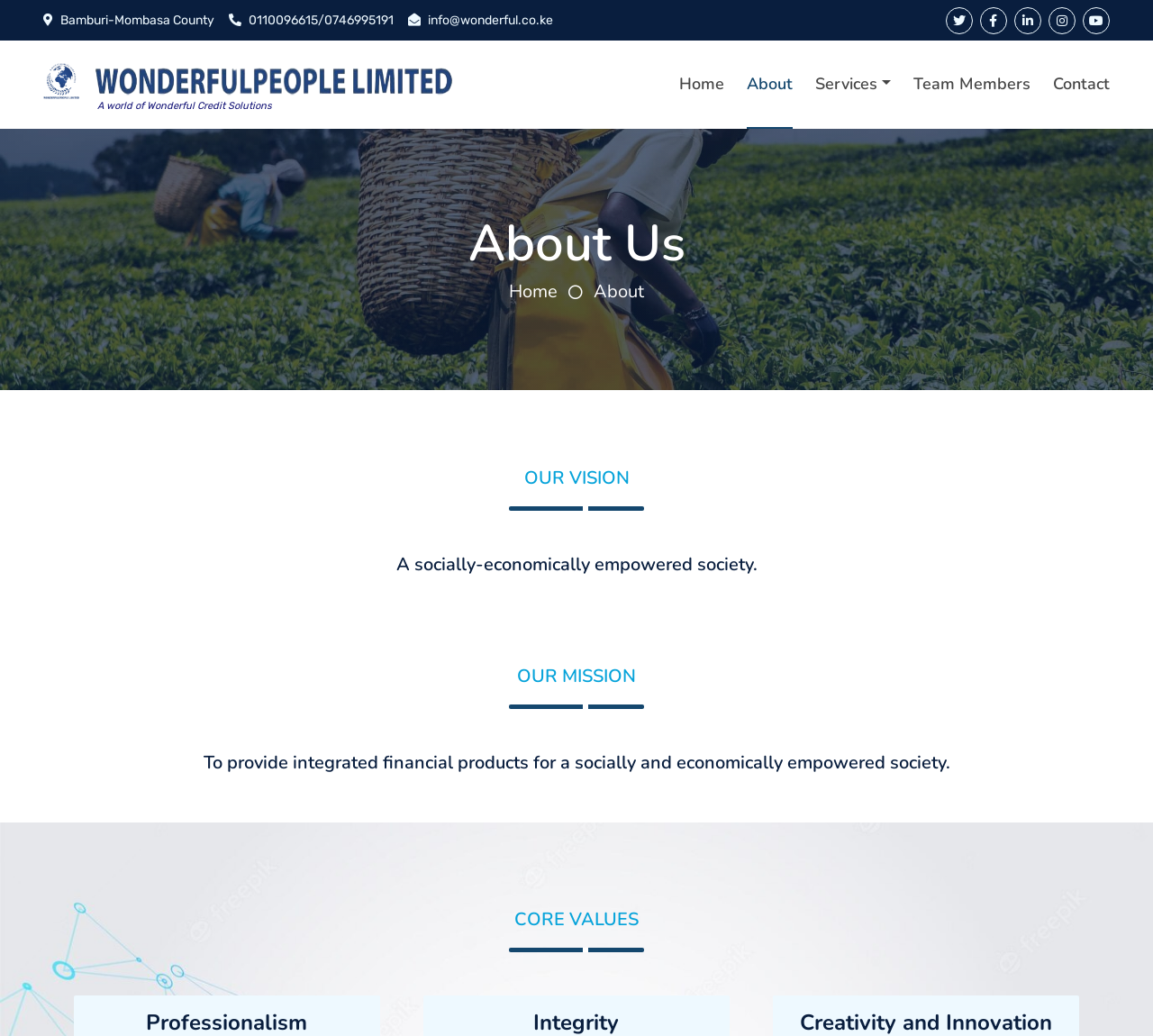Please determine the bounding box coordinates of the element's region to click for the following instruction: "View St Angela Merici Prayer Cloth".

None